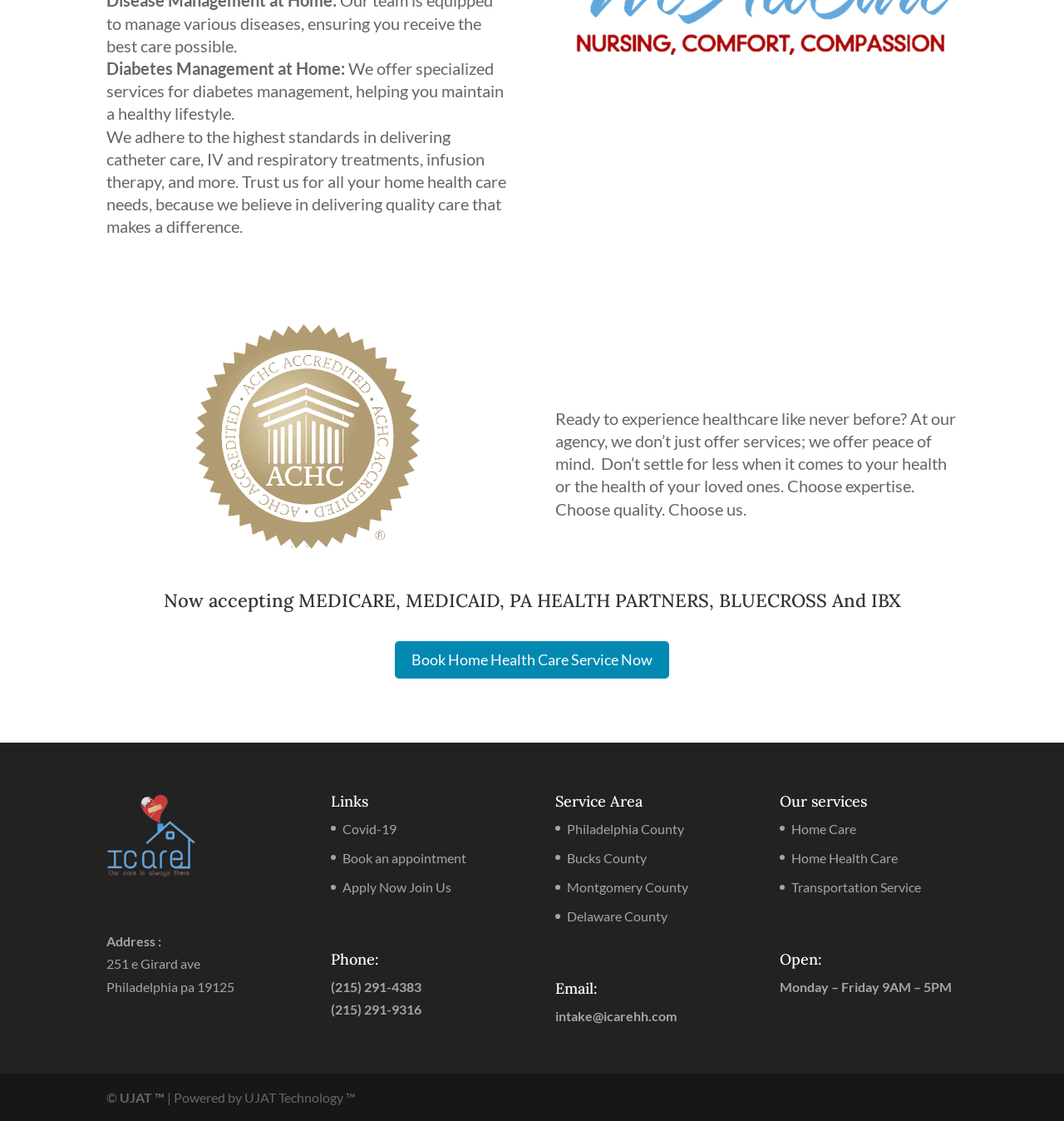Determine the bounding box for the UI element that matches this description: "Apply Now Join Us".

[0.322, 0.784, 0.424, 0.798]